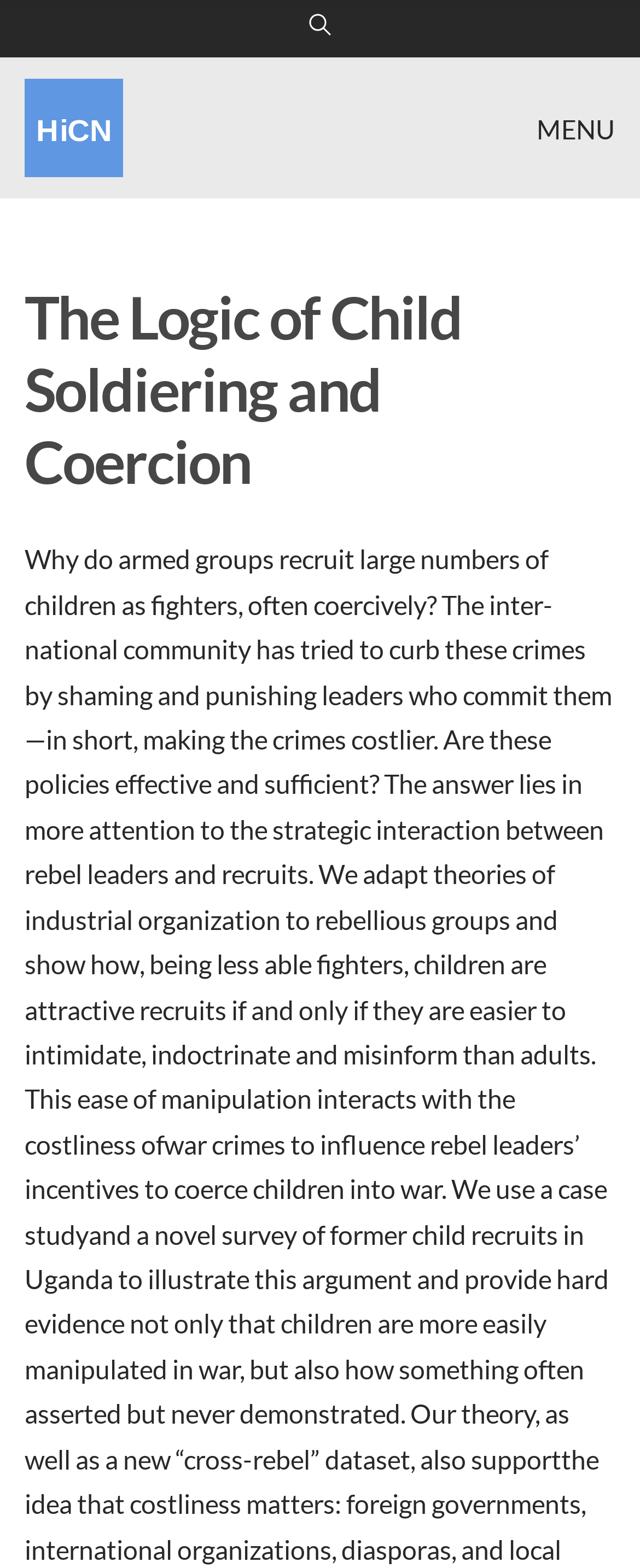Find the bounding box of the UI element described as follows: "alt="HiCN"".

[0.038, 0.069, 0.192, 0.089]